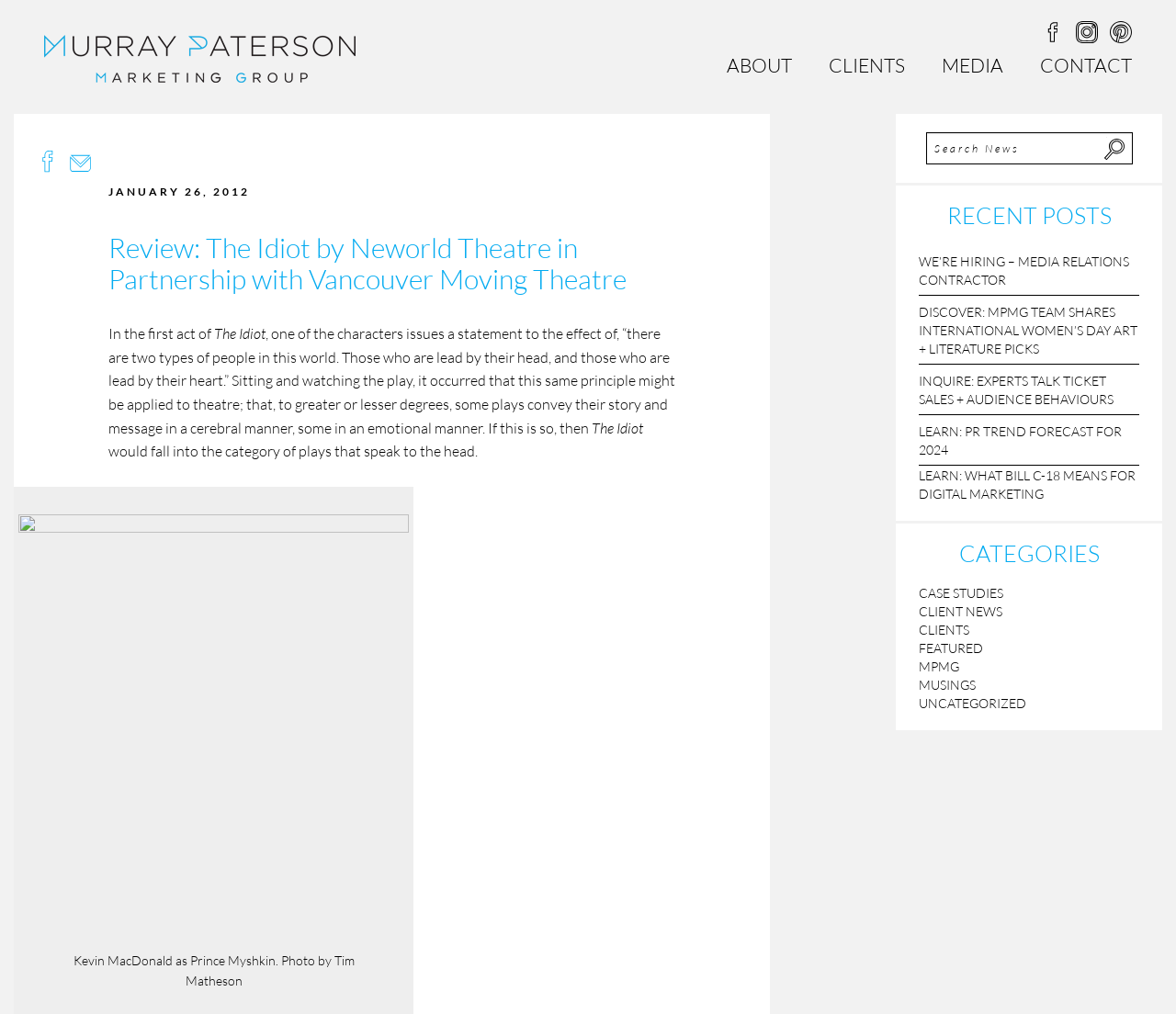Provide a brief response in the form of a single word or phrase:
What is the date of the review?

JANUARY 26, 2012